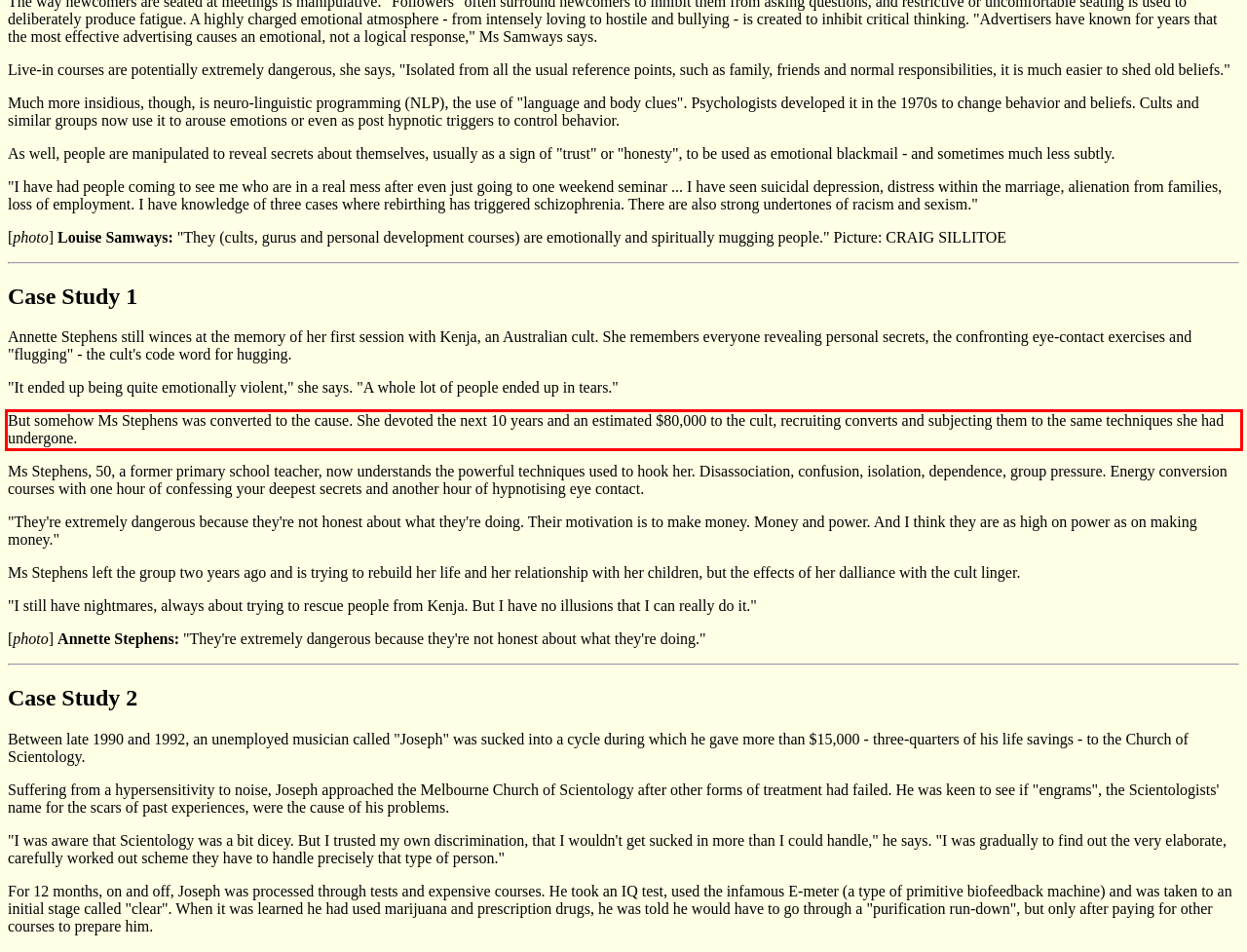Please look at the screenshot provided and find the red bounding box. Extract the text content contained within this bounding box.

But somehow Ms Stephens was converted to the cause. She devoted the next 10 years and an estimated $80,000 to the cult, recruiting converts and subjecting them to the same techniques she had undergone.